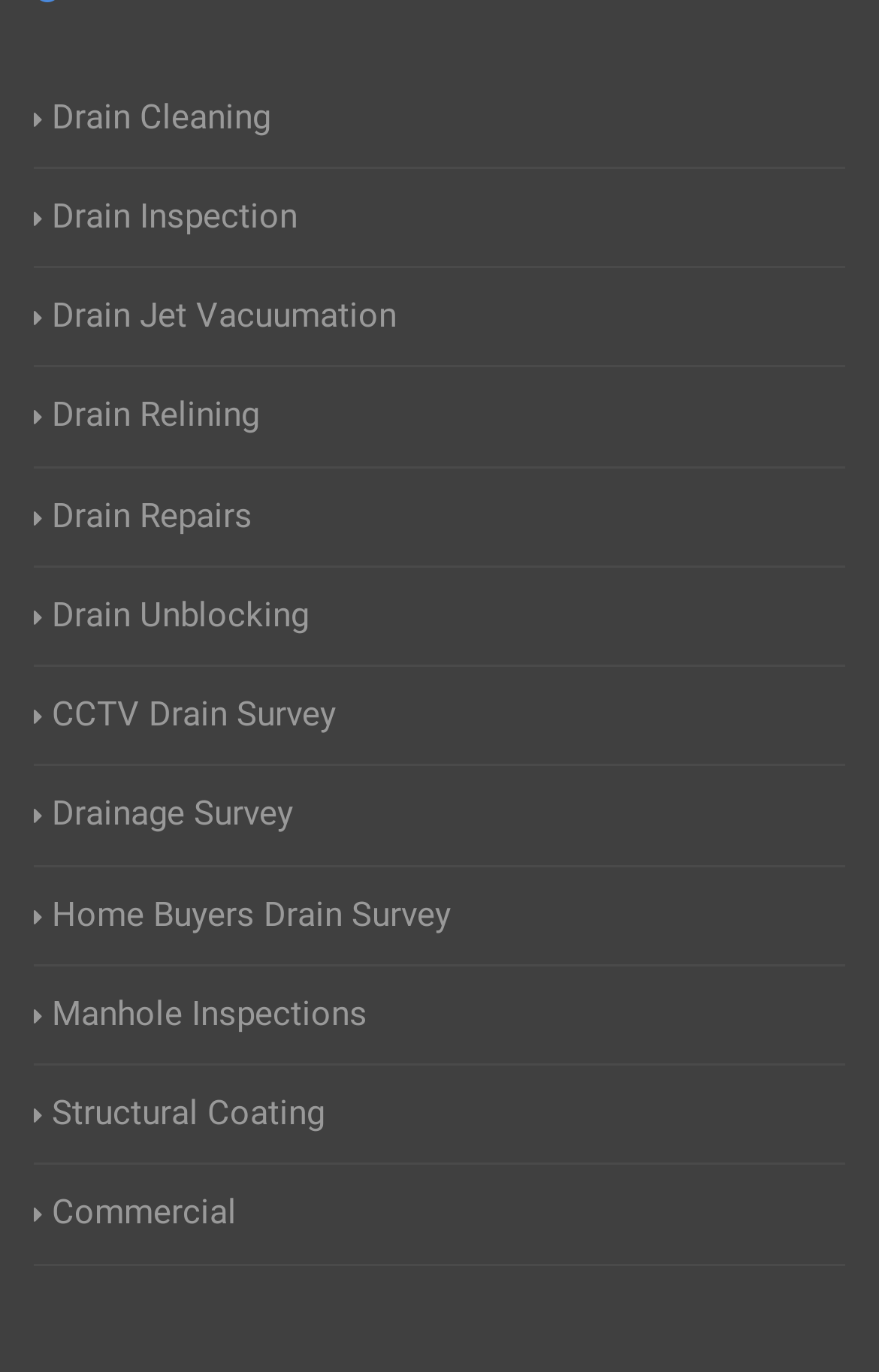Please answer the following question as detailed as possible based on the image: 
How many services have 'Drain' in their name?

I counted the number of services that have 'Drain' in their name and found 7 services: Drain Cleaning, Drain Inspection, Drain Jet Vacuumation, Drain Relining, Drain Repairs, Drain Unblocking, and CCTV Drain Survey.